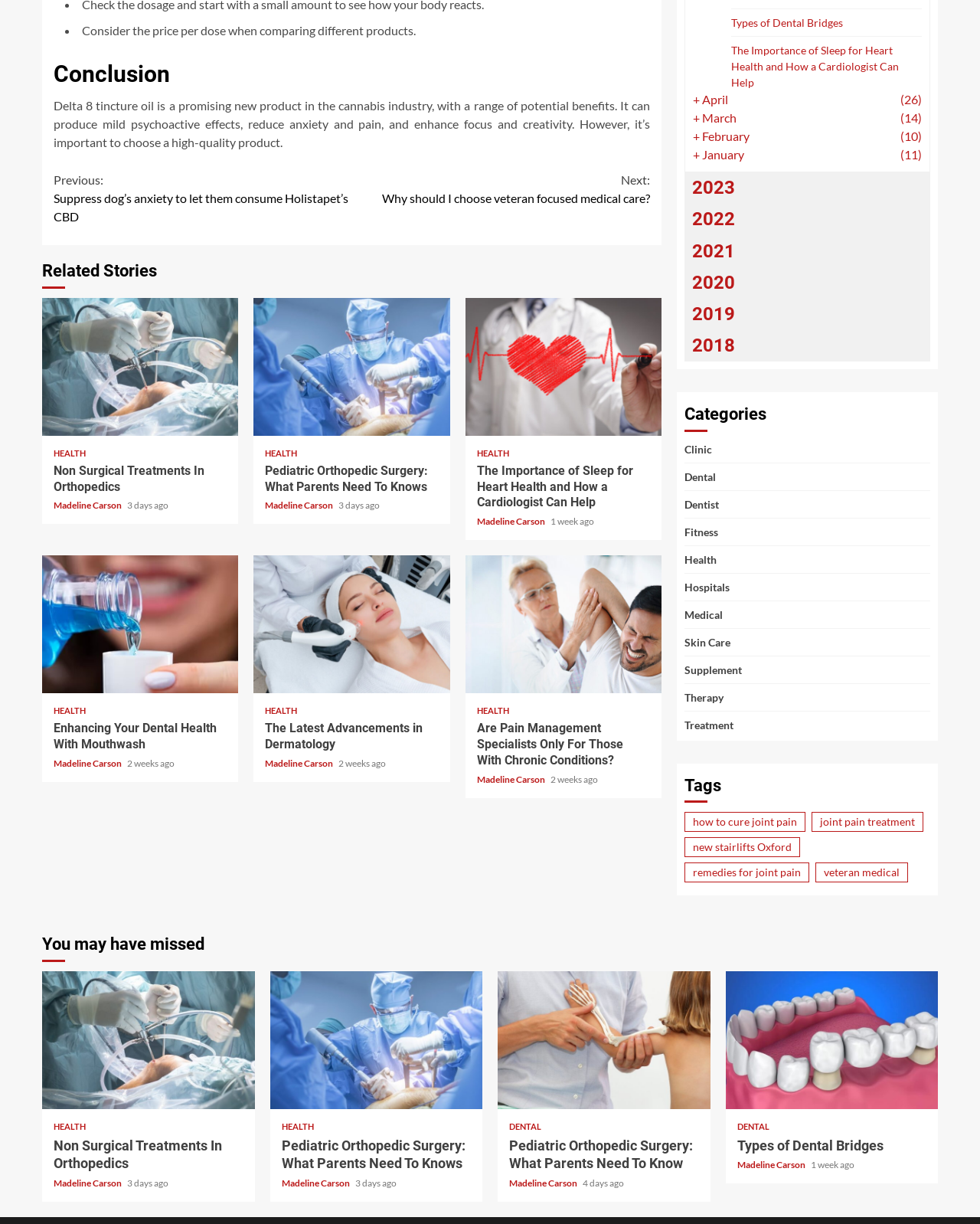Using floating point numbers between 0 and 1, provide the bounding box coordinates in the format (top-left x, top-left y, bottom-right x, bottom-right y). Locate the UI element described here: veteran medical

[0.832, 0.705, 0.927, 0.721]